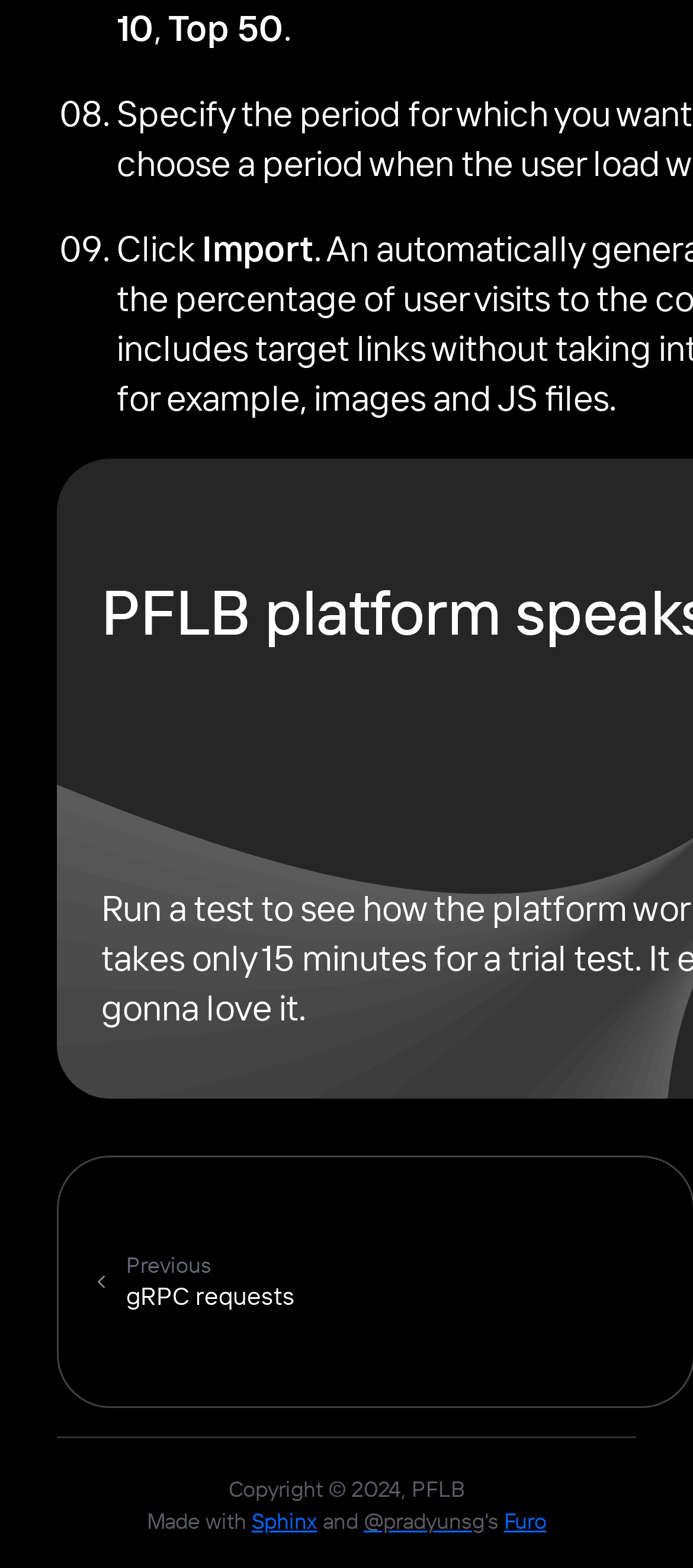What is the username of the person involved in making the website? From the image, respond with a single word or brief phrase.

@pradyunsg